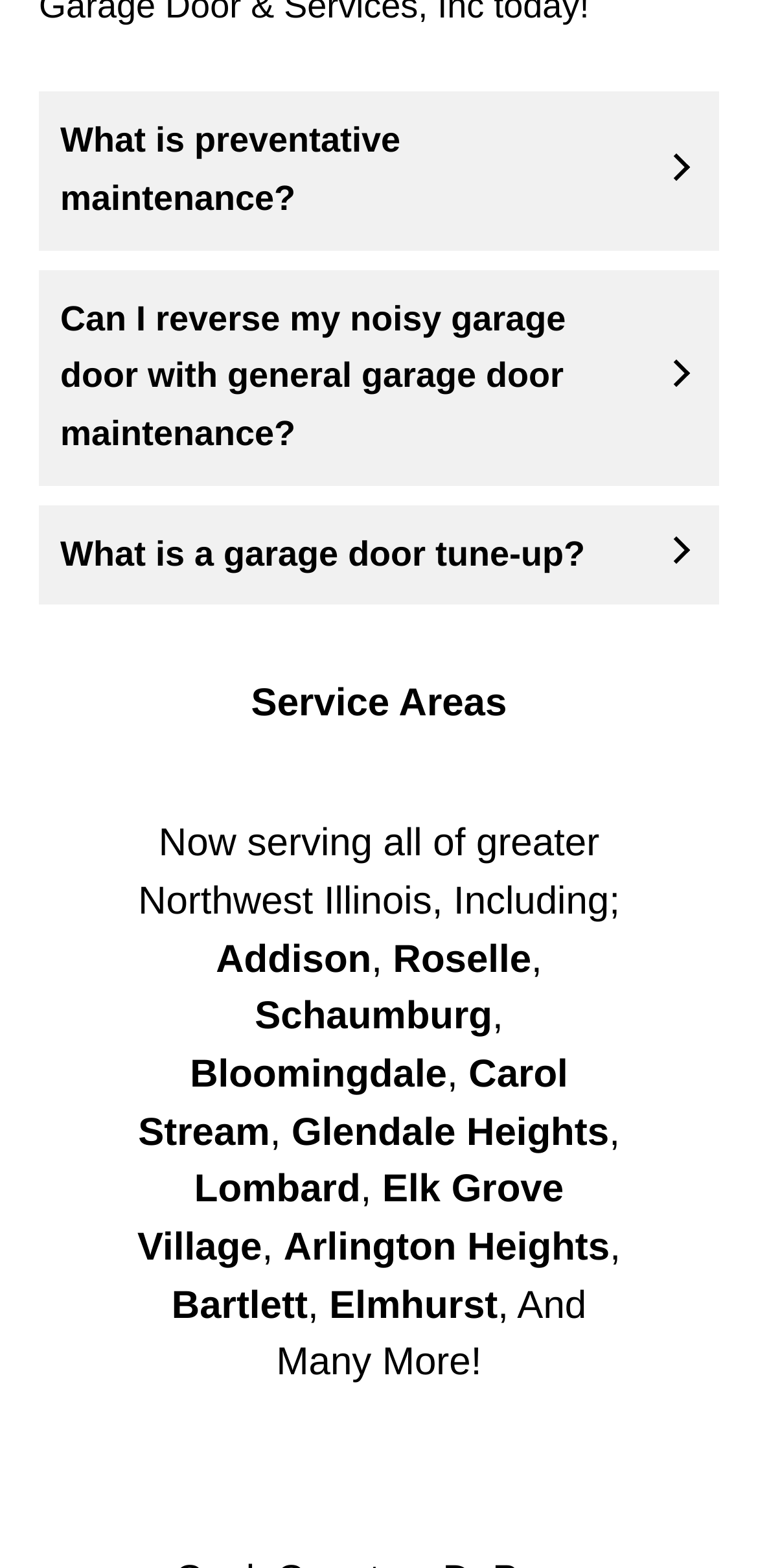What is the purpose of the toggle panels?
Please use the visual content to give a single word or phrase answer.

To provide information